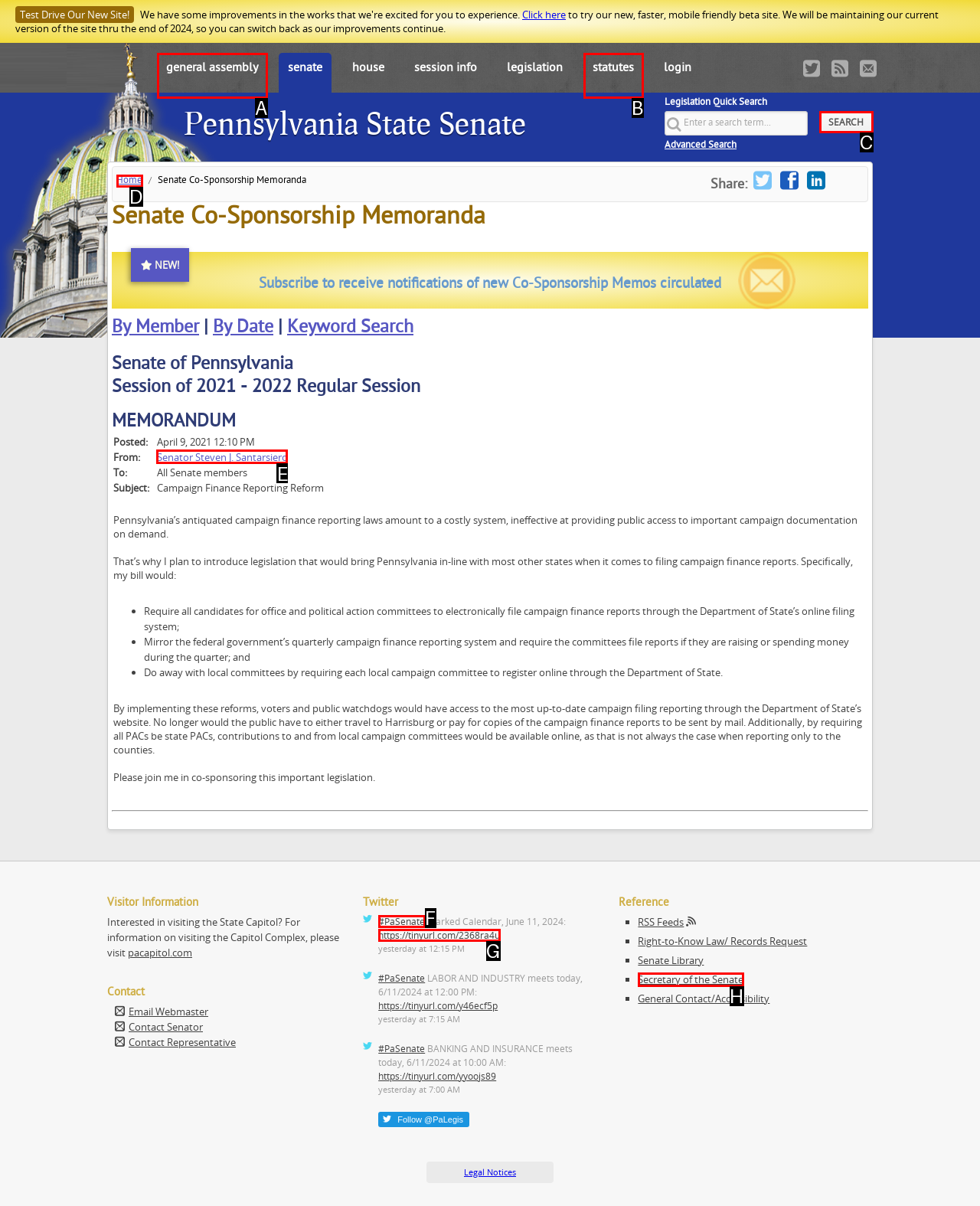Select the letter that corresponds to the description: parent_node: Legislation Quick Search value="Search". Provide your answer using the option's letter.

C